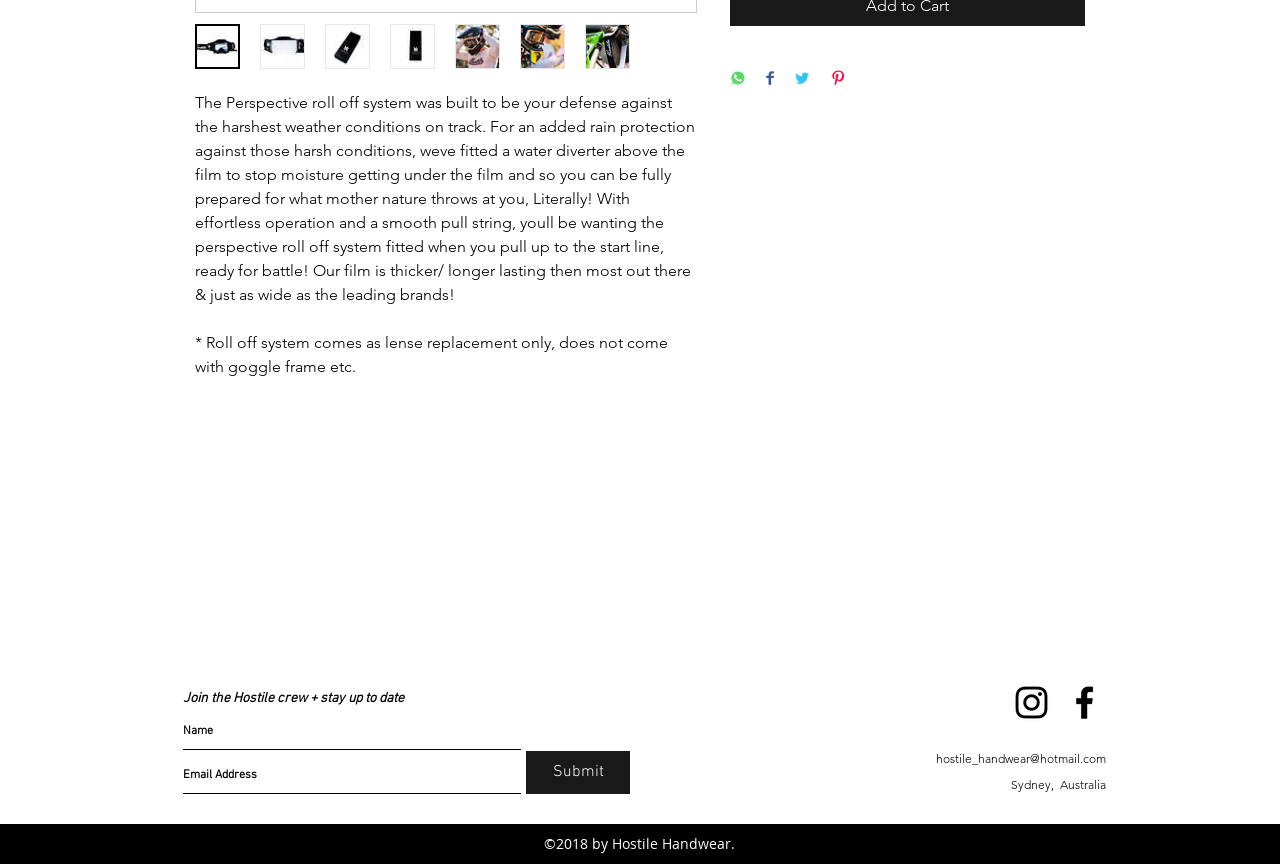Given the element description "aria-label="Email Address" name="email" placeholder="Email Address"", identify the bounding box of the corresponding UI element.

[0.143, 0.878, 0.407, 0.919]